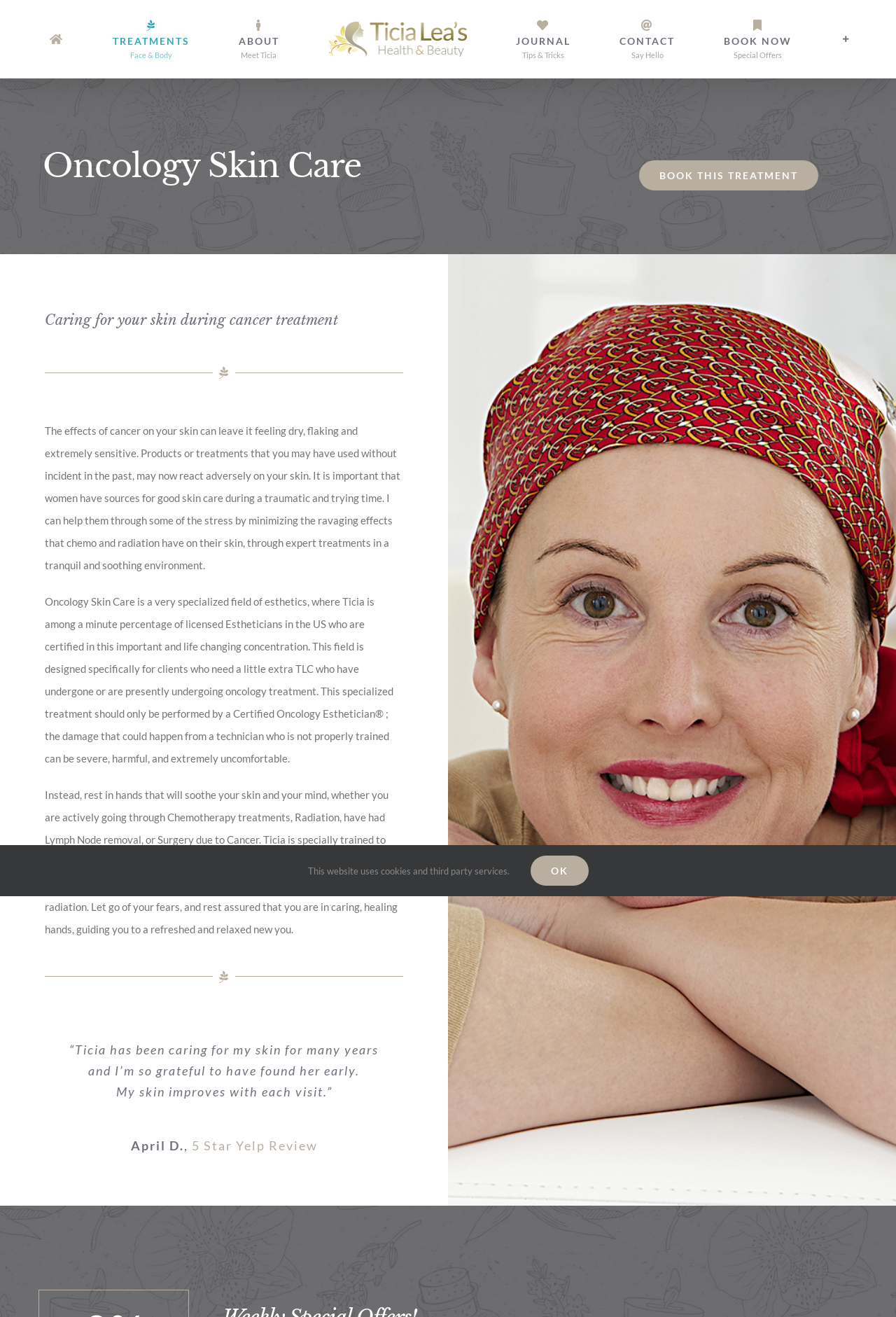What is the main topic of this webpage?
Please answer the question with as much detail and depth as you can.

Based on the webpage content, the main topic is Oncology Skin Care, which is a specialized field of esthetics that focuses on caring for the skin of cancer patients during treatment.